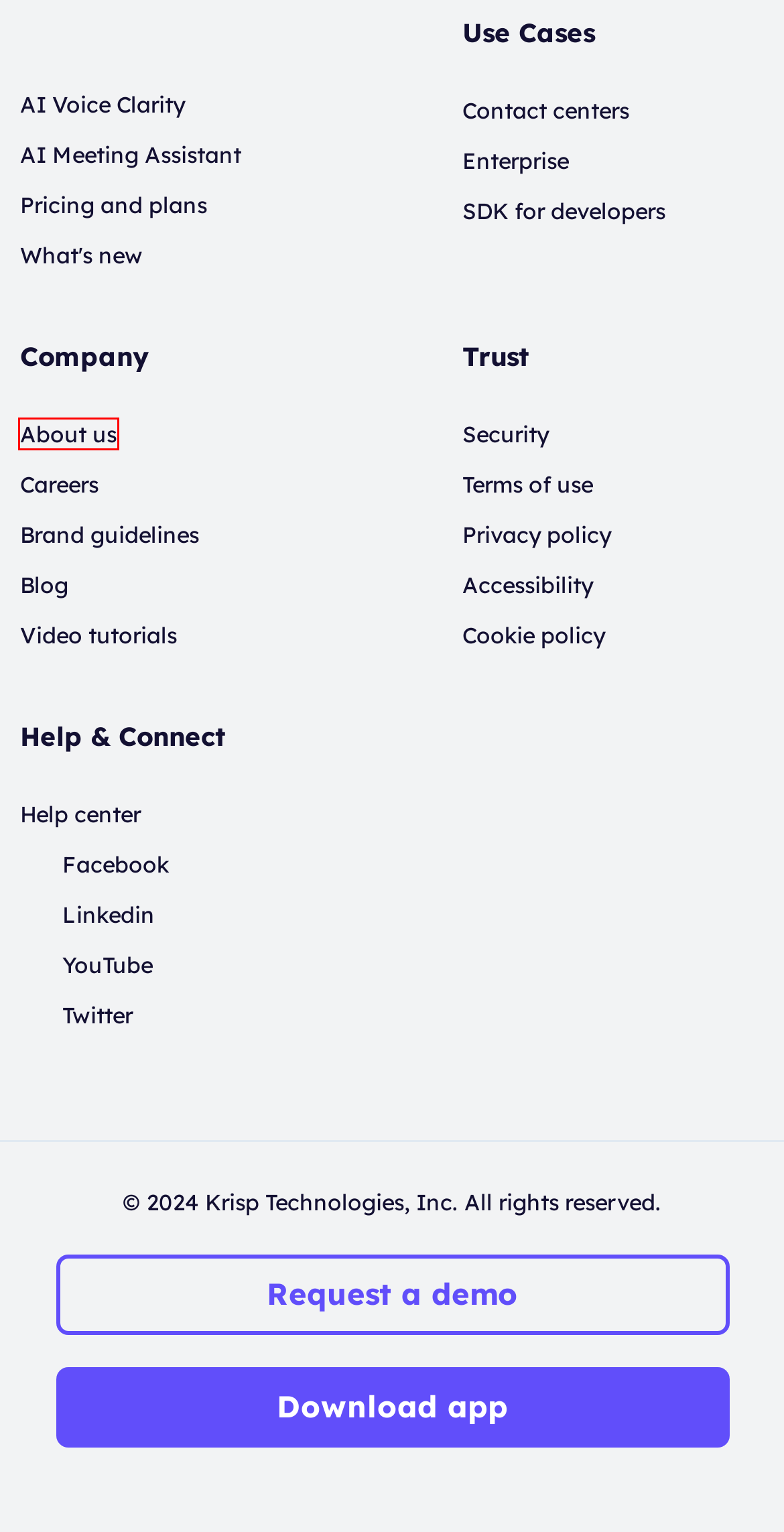Examine the screenshot of a webpage with a red bounding box around a UI element. Your task is to identify the webpage description that best corresponds to the new webpage after clicking the specified element. The given options are:
A. Cookie Policy
B. What's new at Krisp
C. Terms of Use | Krisp
D. World’s #1 Noise Cancelling App that cancels background noise and echo in meetings.
E. Careers at Krisp | See open positions
F. About Us
G. Our Commitment to Accessibility
H. Krisp Pricing Plans

F